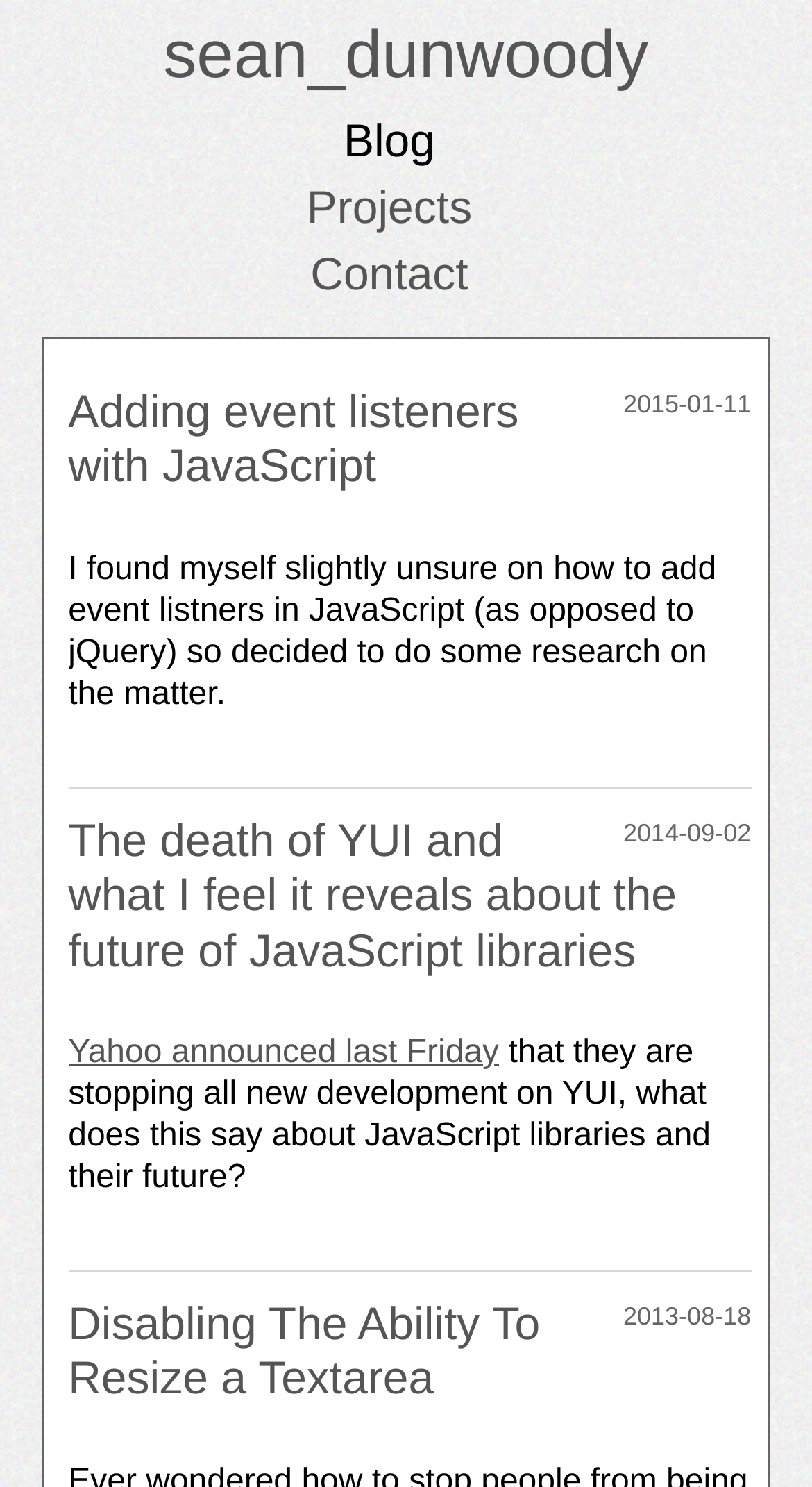Please identify the coordinates of the bounding box that should be clicked to fulfill this instruction: "Read the article about Conjunctivitis".

None